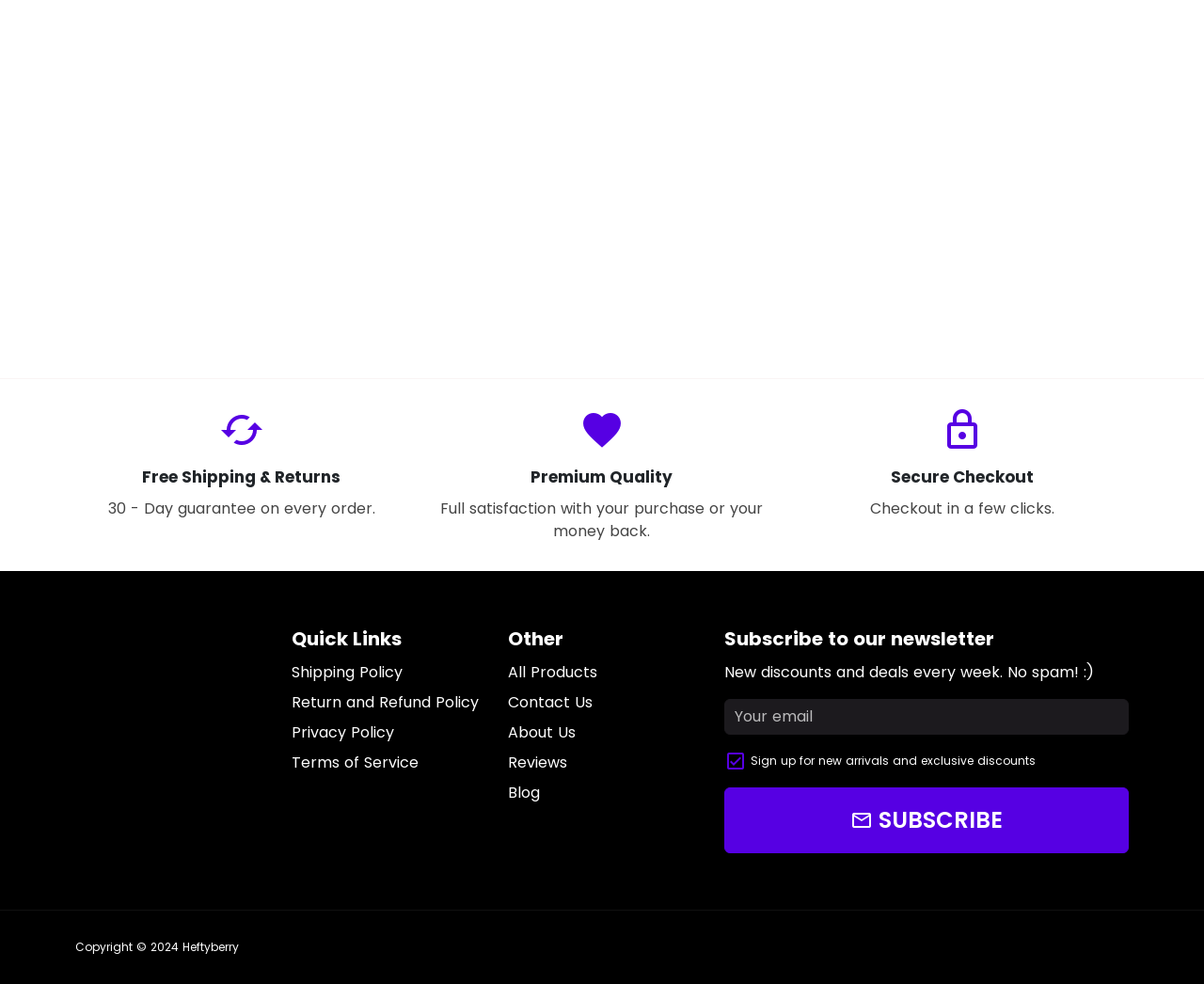Specify the bounding box coordinates of the area to click in order to execute this command: 'Click on the 'SUBSCRIBE' button'. The coordinates should consist of four float numbers ranging from 0 to 1, and should be formatted as [left, top, right, bottom].

[0.602, 0.8, 0.938, 0.867]